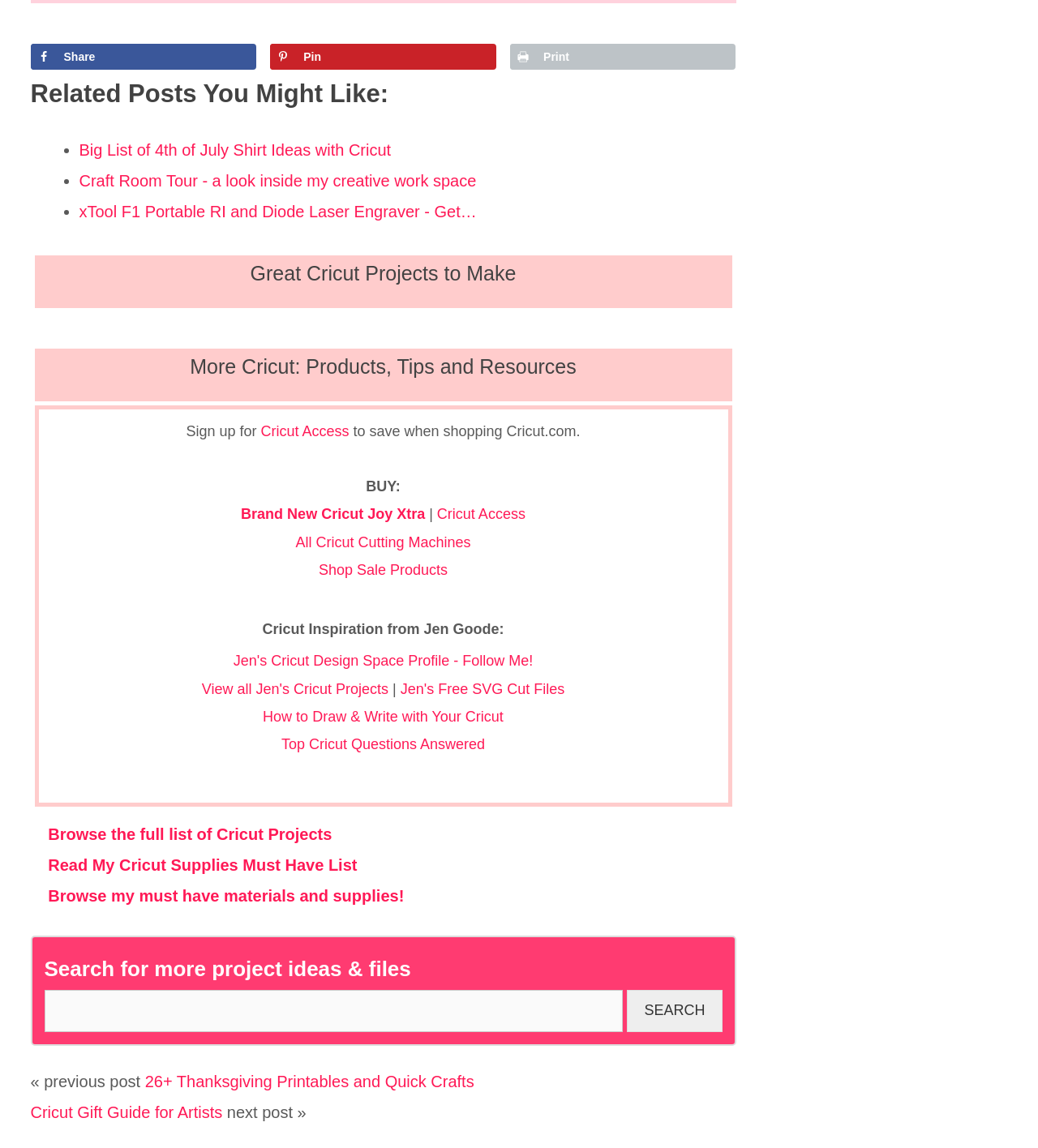Find the UI element described as: "parent_node: SEARCH name="s"" and predict its bounding box coordinates. Ensure the coordinates are four float numbers between 0 and 1, [left, top, right, bottom].

[0.043, 0.862, 0.6, 0.899]